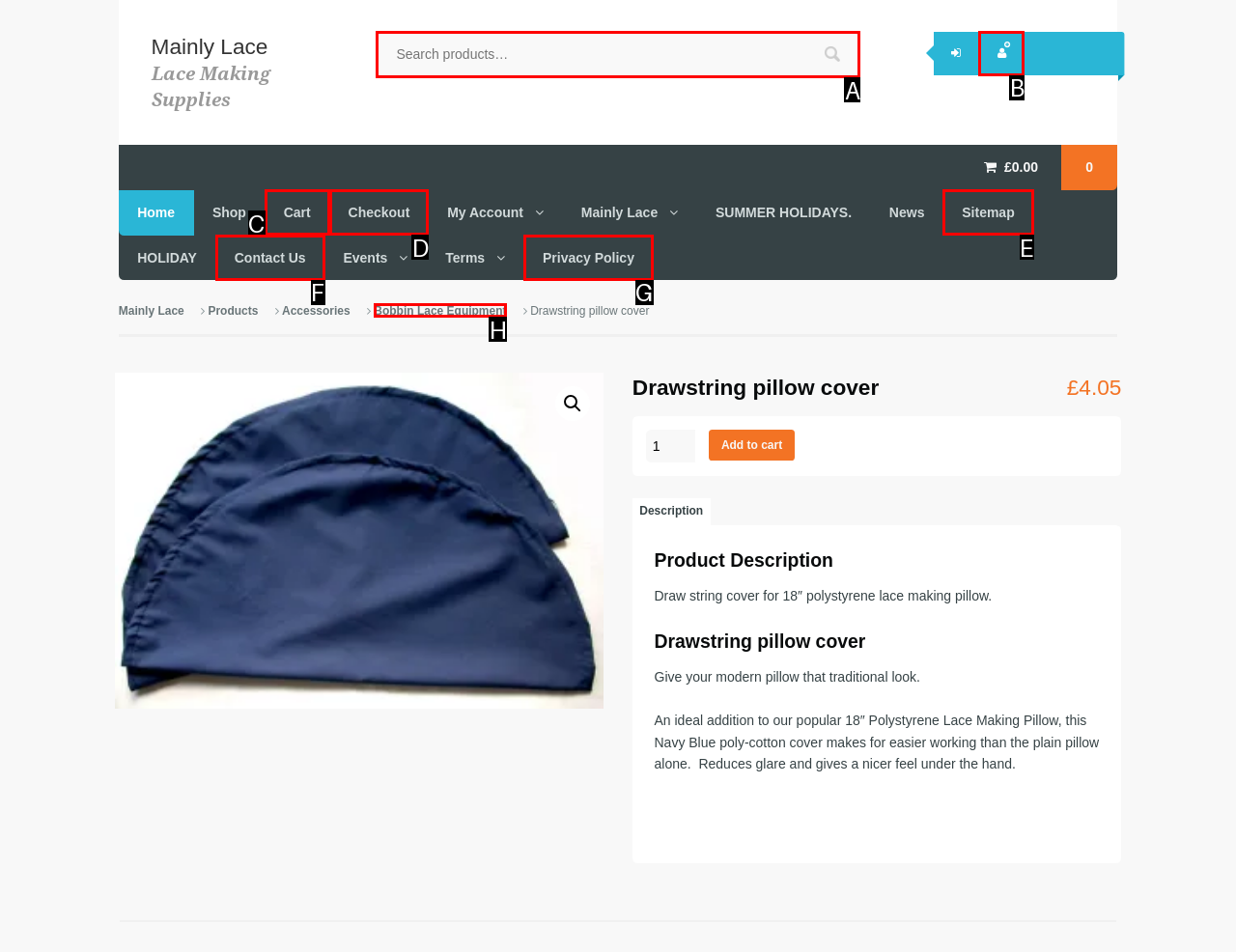For the task: Search for products, identify the HTML element to click.
Provide the letter corresponding to the right choice from the given options.

A